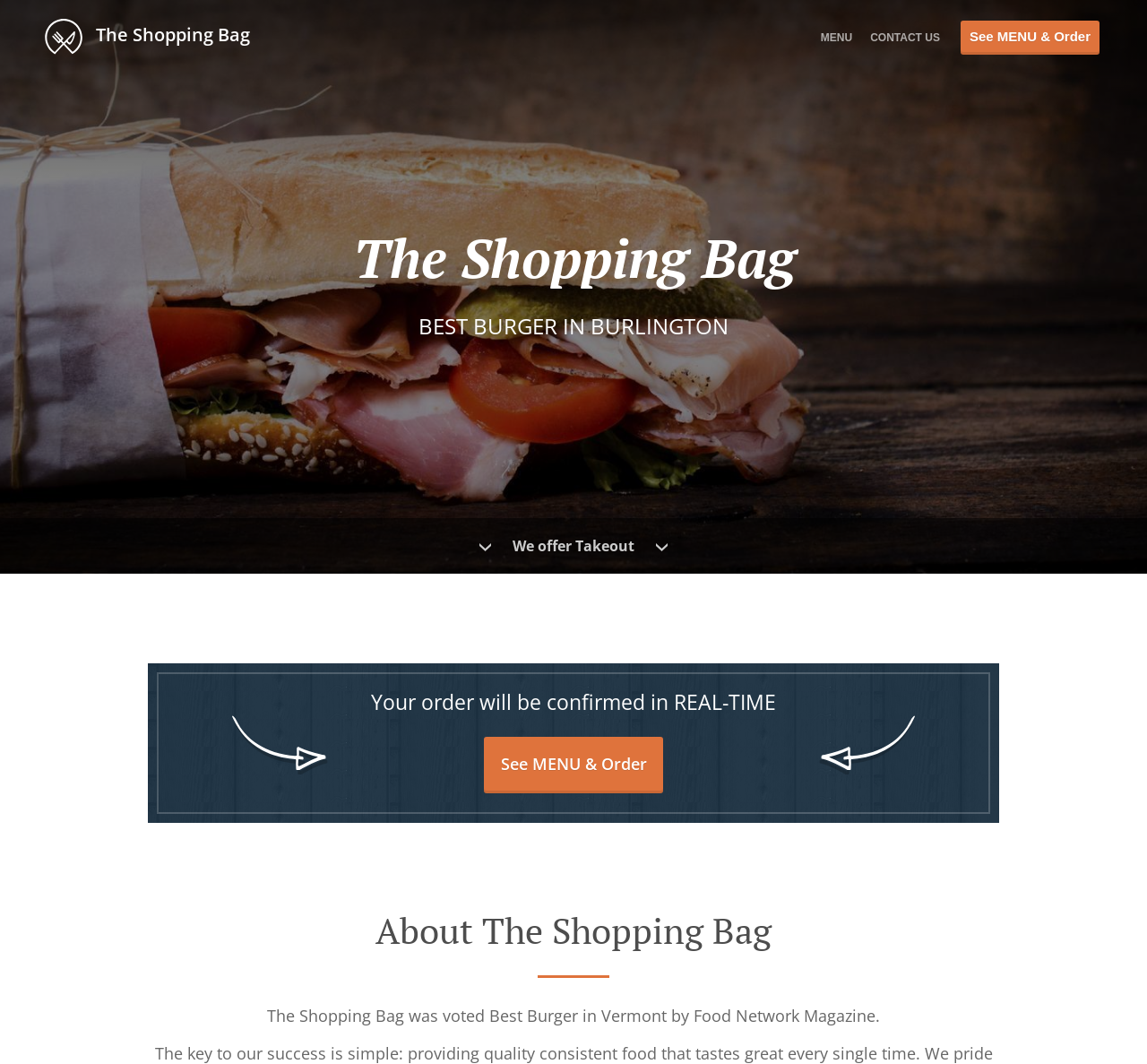What can I do on this webpage?
Kindly offer a comprehensive and detailed response to the question.

Based on the webpage, I can see that I can order online for takeaway or pickup, as indicated by the buttons and links on the webpage, such as 'See MENU & Order' and 'MENU'.